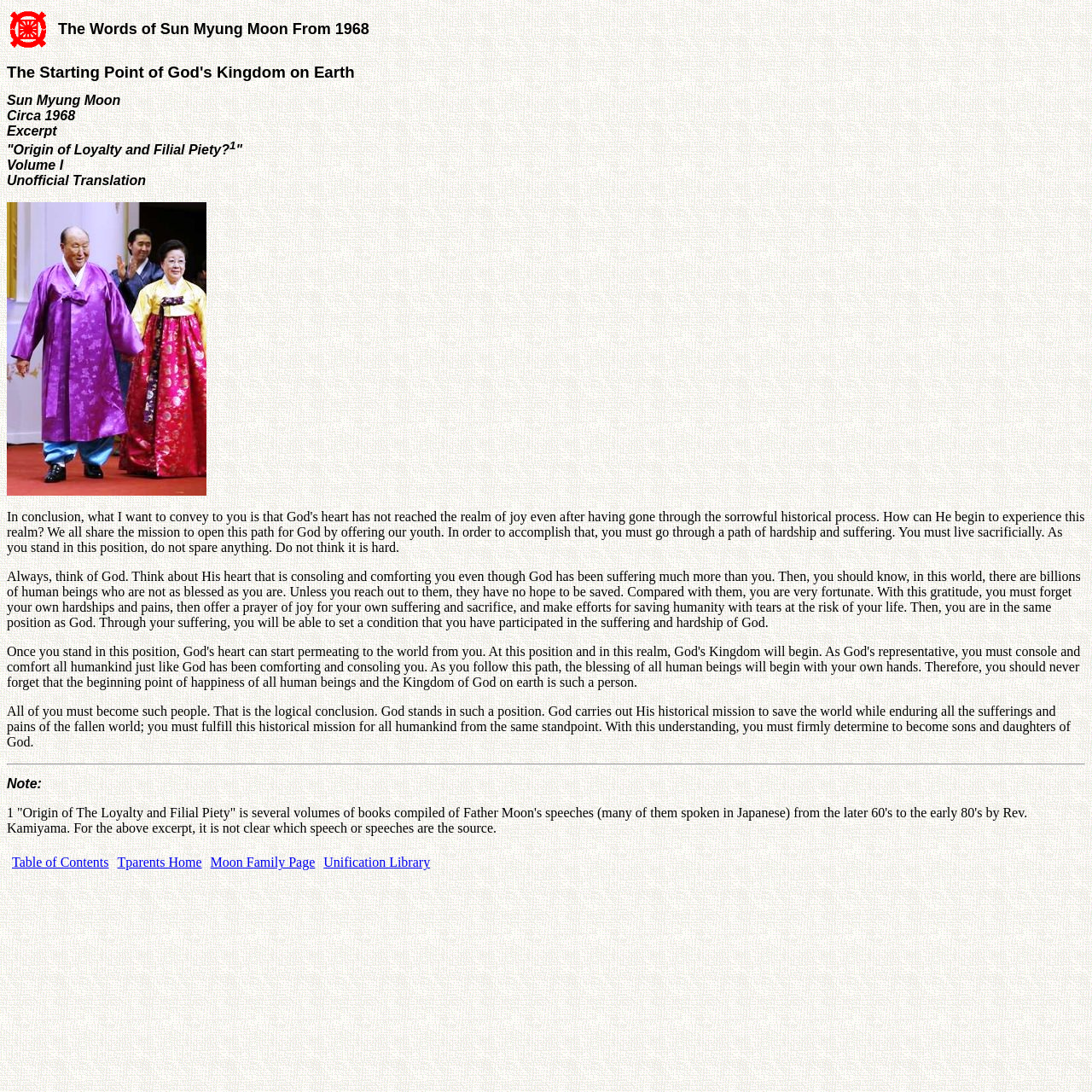Extract the bounding box coordinates for the HTML element that matches this description: "Table of Contents". The coordinates should be four float numbers between 0 and 1, i.e., [left, top, right, bottom].

[0.011, 0.783, 0.1, 0.796]